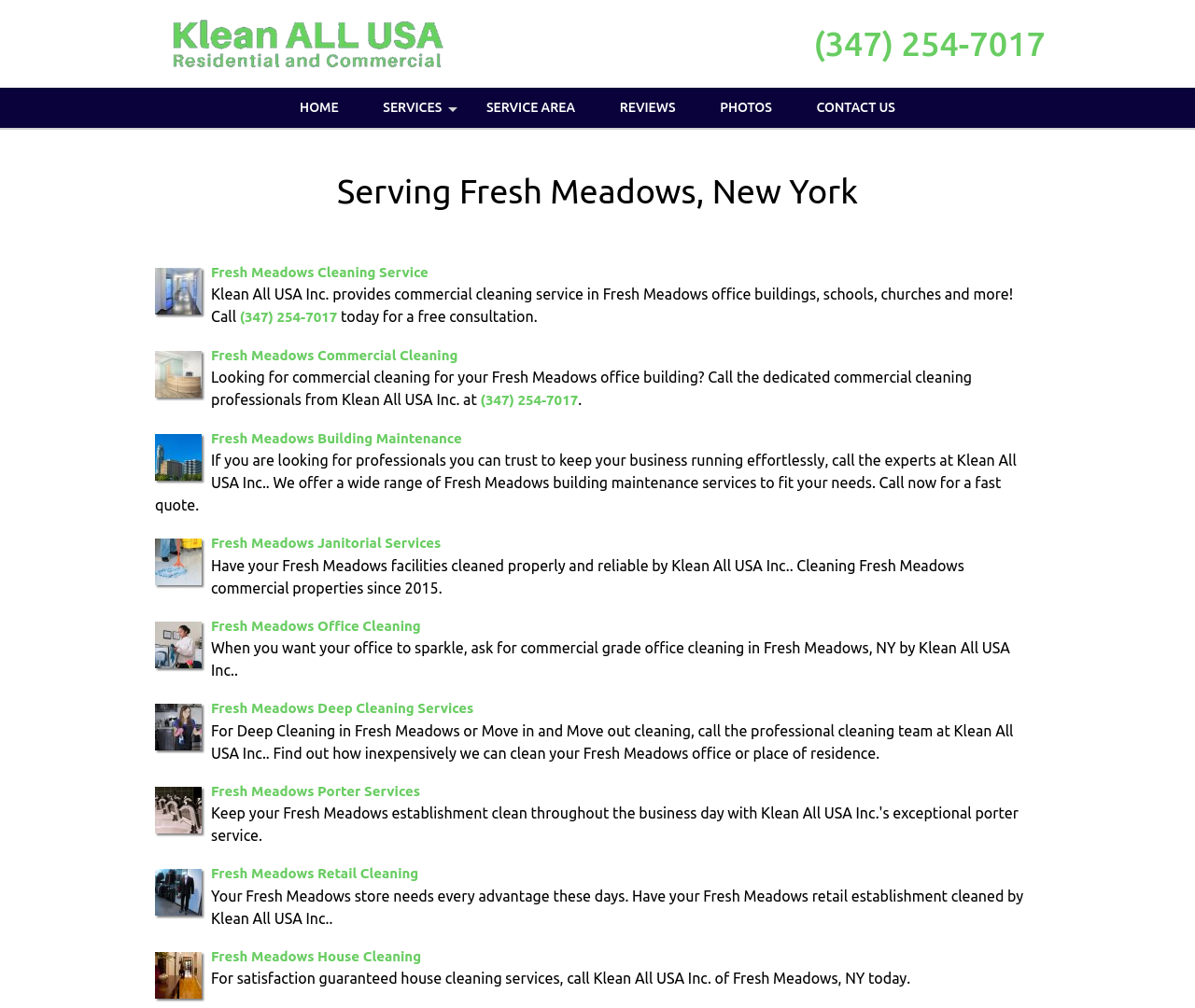Pinpoint the bounding box coordinates of the area that must be clicked to complete this instruction: "Click HOME".

[0.234, 0.087, 0.301, 0.127]